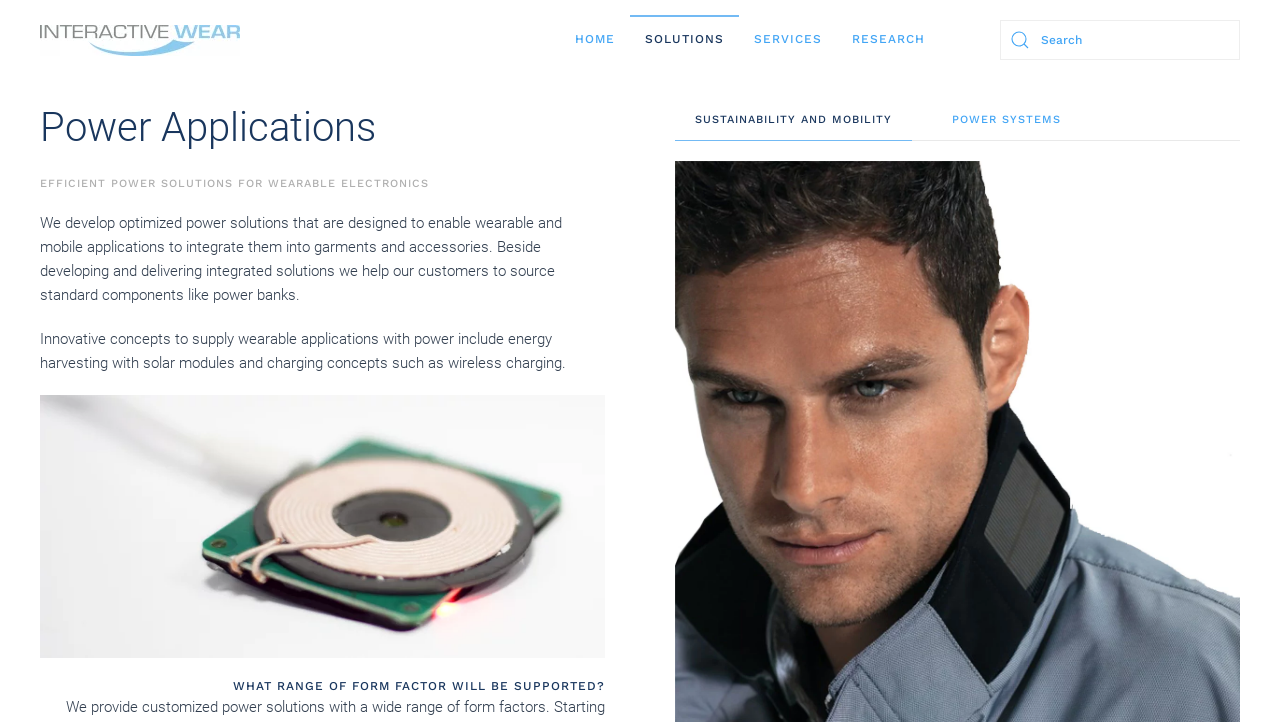Please locate the clickable area by providing the bounding box coordinates to follow this instruction: "View power systems".

[0.728, 0.139, 0.845, 0.195]